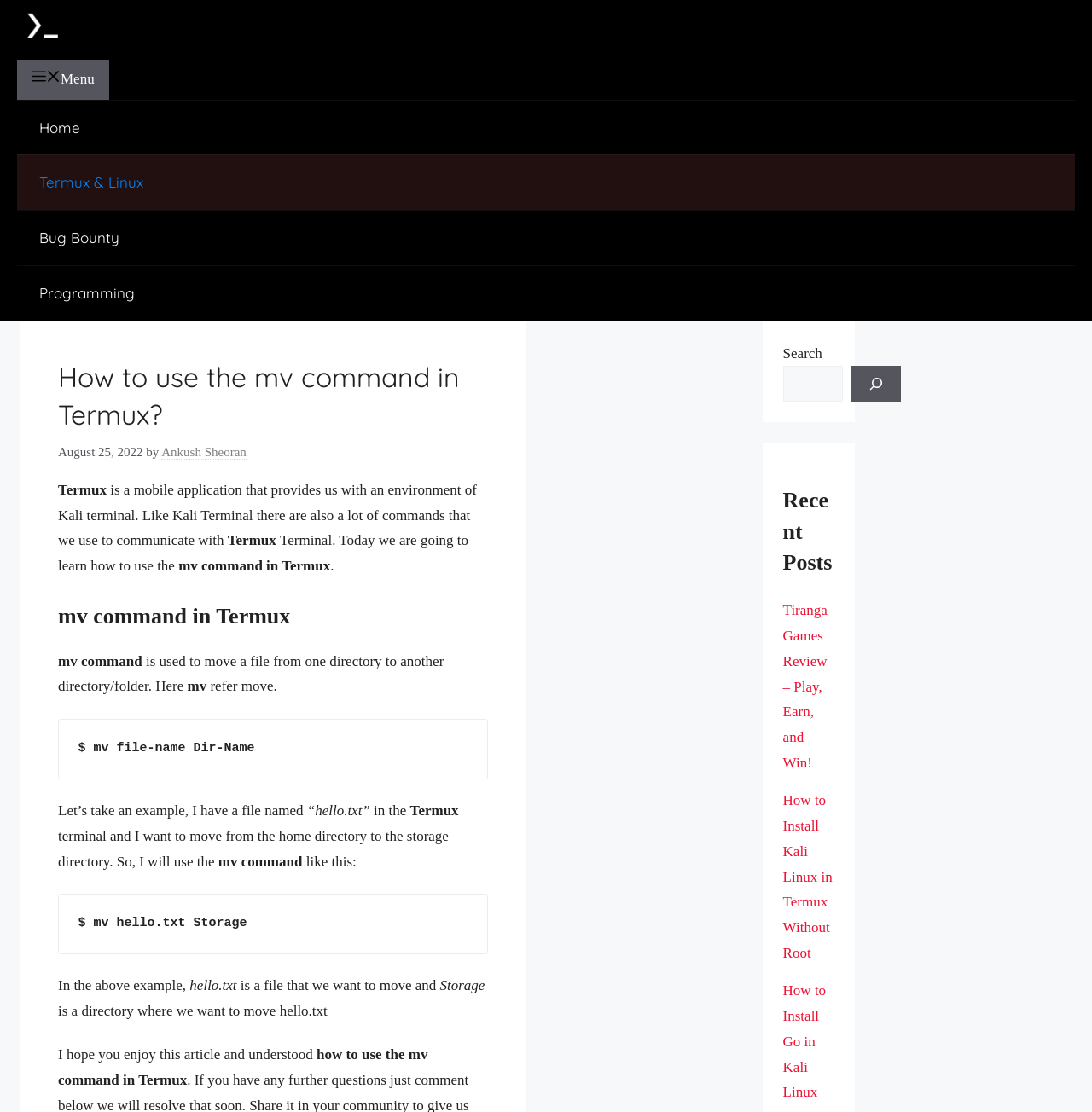Please specify the bounding box coordinates of the clickable region necessary for completing the following instruction: "Search for a term". The coordinates must consist of four float numbers between 0 and 1, i.e., [left, top, right, bottom].

[0.717, 0.329, 0.772, 0.361]